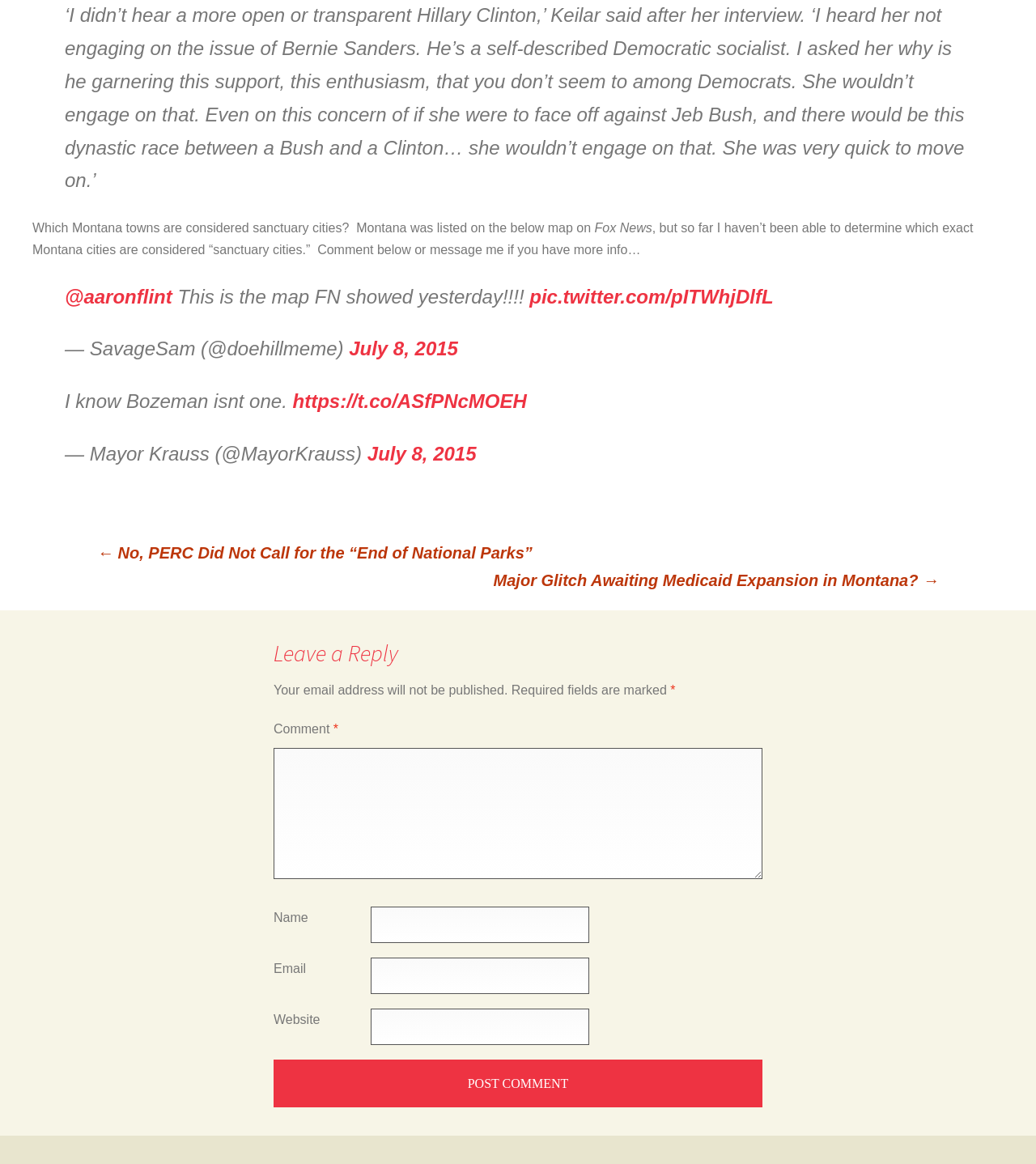Locate the bounding box coordinates of the segment that needs to be clicked to meet this instruction: "Click the link to view the previous post".

[0.094, 0.467, 0.514, 0.482]